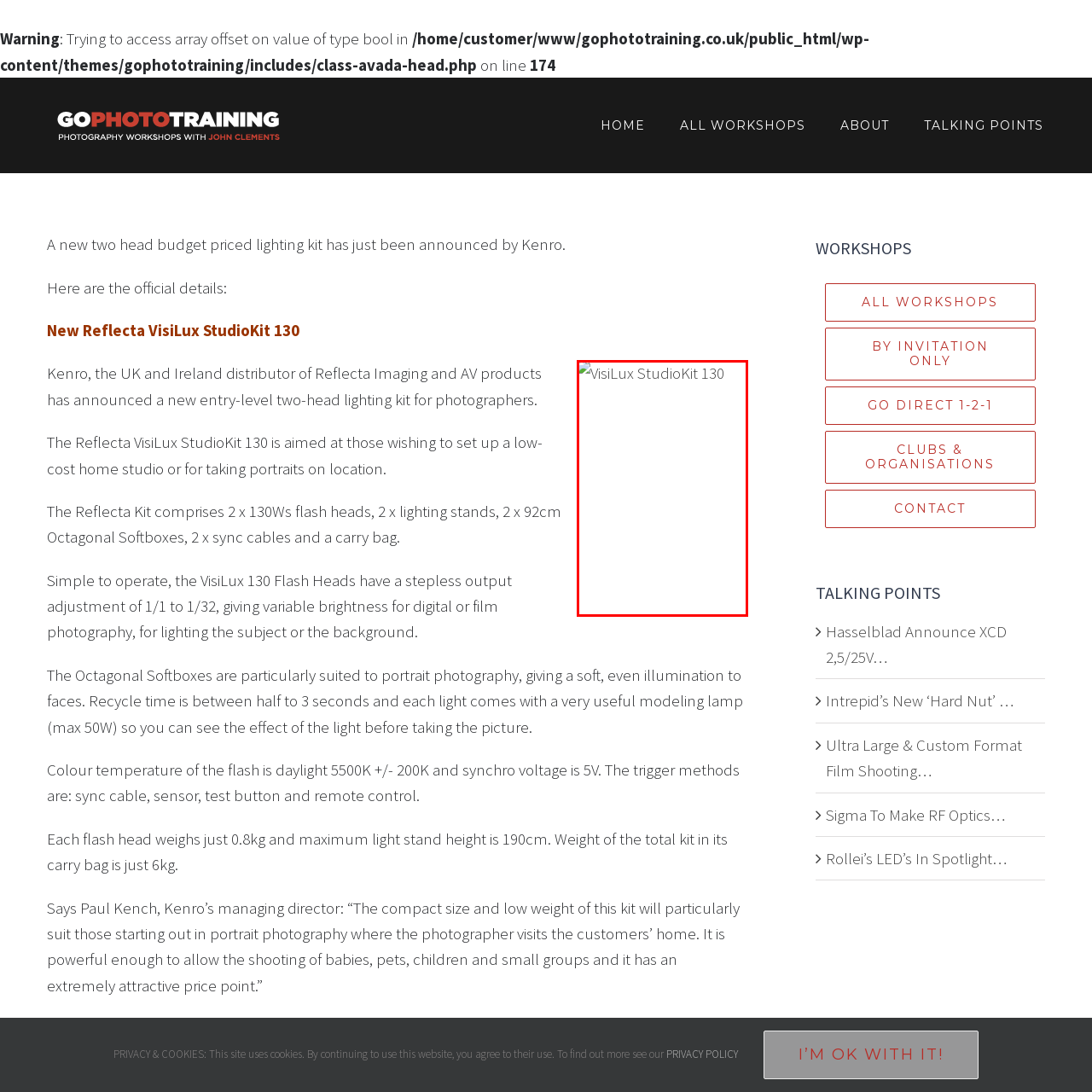Generate a detailed caption for the picture that is marked by the red rectangle.

The image features the "VisiLux StudioKit 130," a newly announced entry-level two-head lighting kit designed for photographers. This budget-friendly kit is ideal for setting up a low-cost home studio or for portrait photography on location. It includes key components such as two 130Ws flash heads, two lighting stands, and two 92cm octagonal softboxes, all of which are essential for achieving professional lighting effects. The kit is lightweight, making it particularly suited for photographers who need to transport their equipment easily.